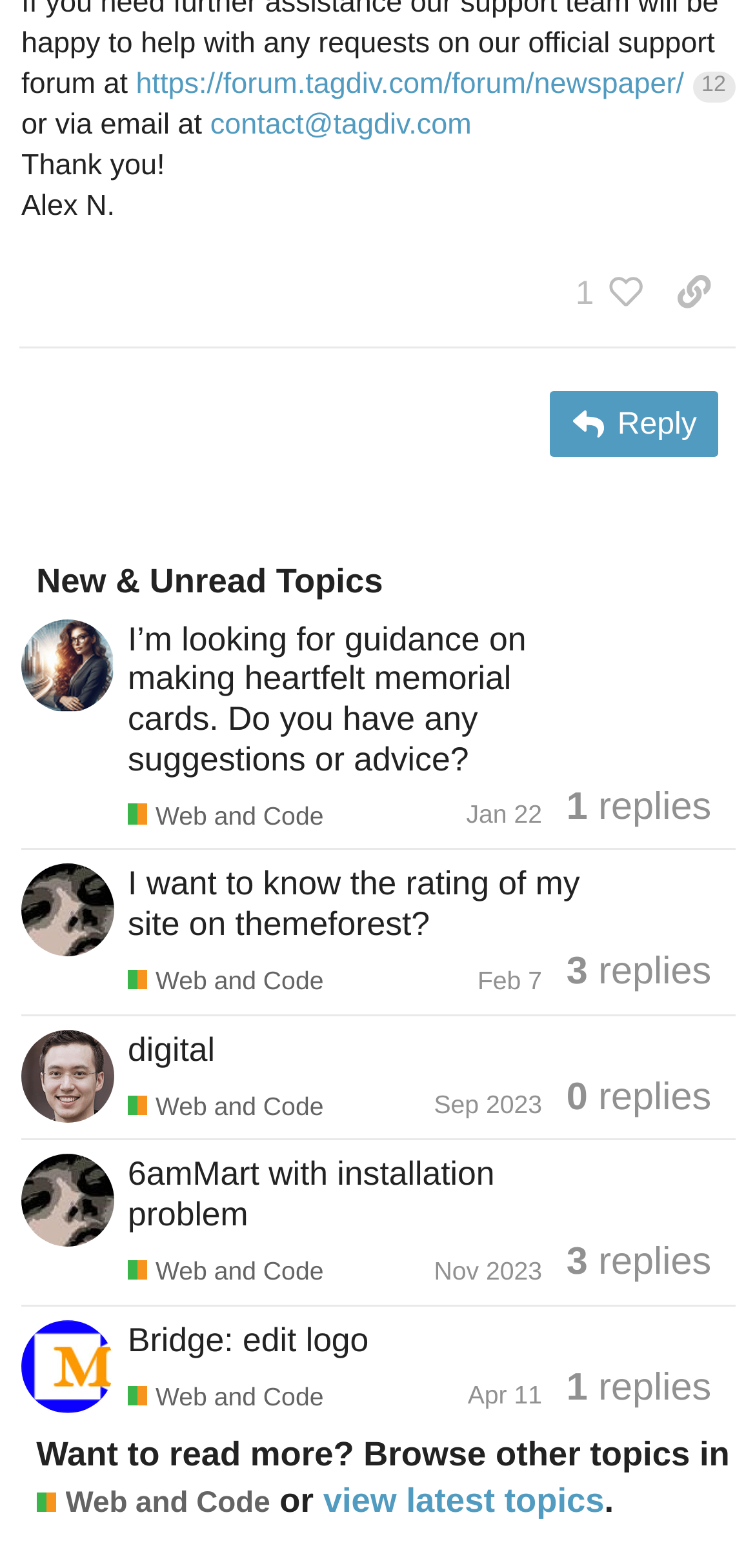Please specify the bounding box coordinates of the clickable region necessary for completing the following instruction: "Copy a link to this post to clipboard". The coordinates must consist of four float numbers between 0 and 1, i.e., [left, top, right, bottom].

[0.864, 0.163, 0.974, 0.211]